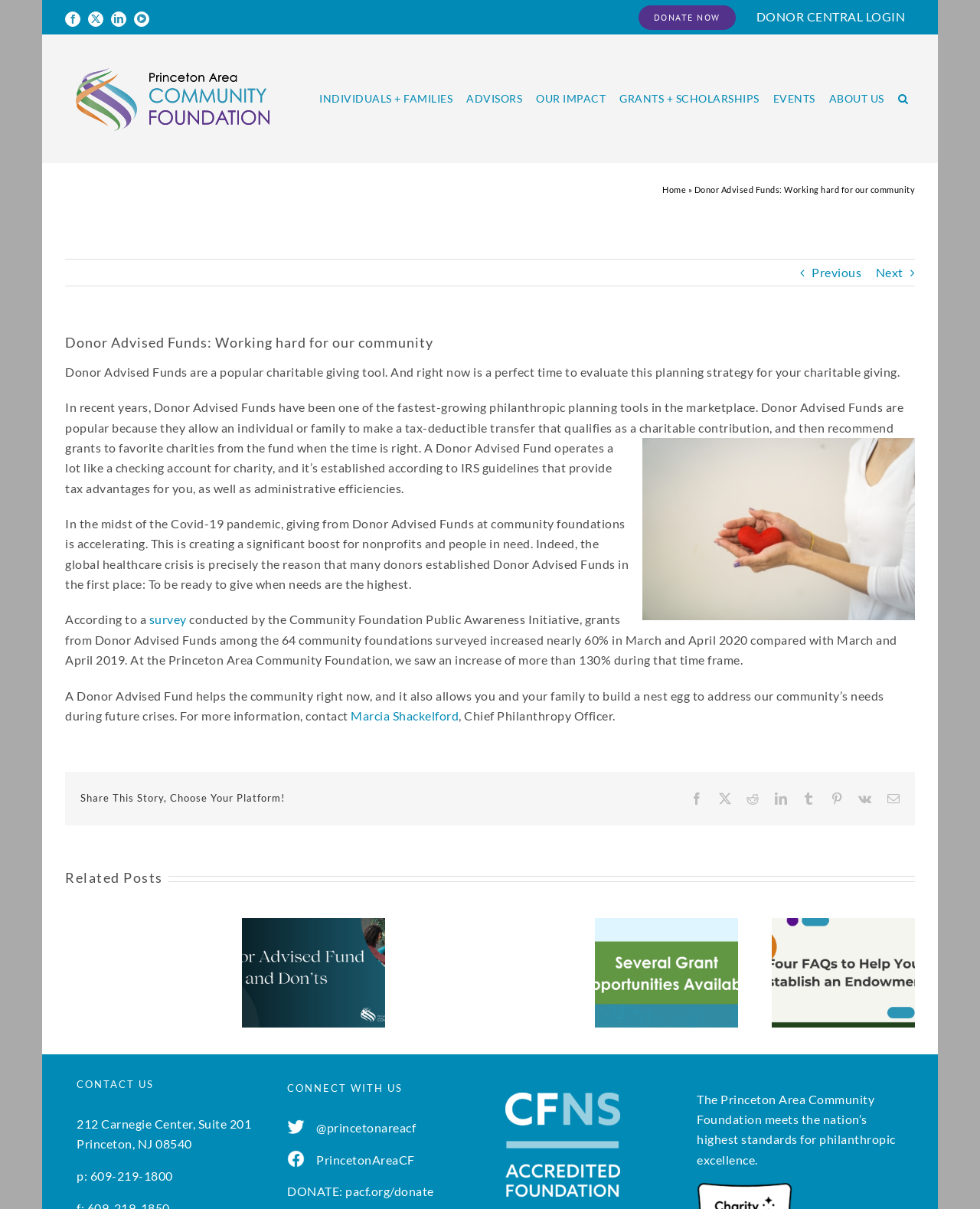What is the name of the Chief Philanthropy Officer?
Carefully analyze the image and provide a detailed answer to the question.

I found the answer by reading the article on the webpage, which mentions that for more information, I can contact Marcia Shackelford, Chief Philanthropy Officer.